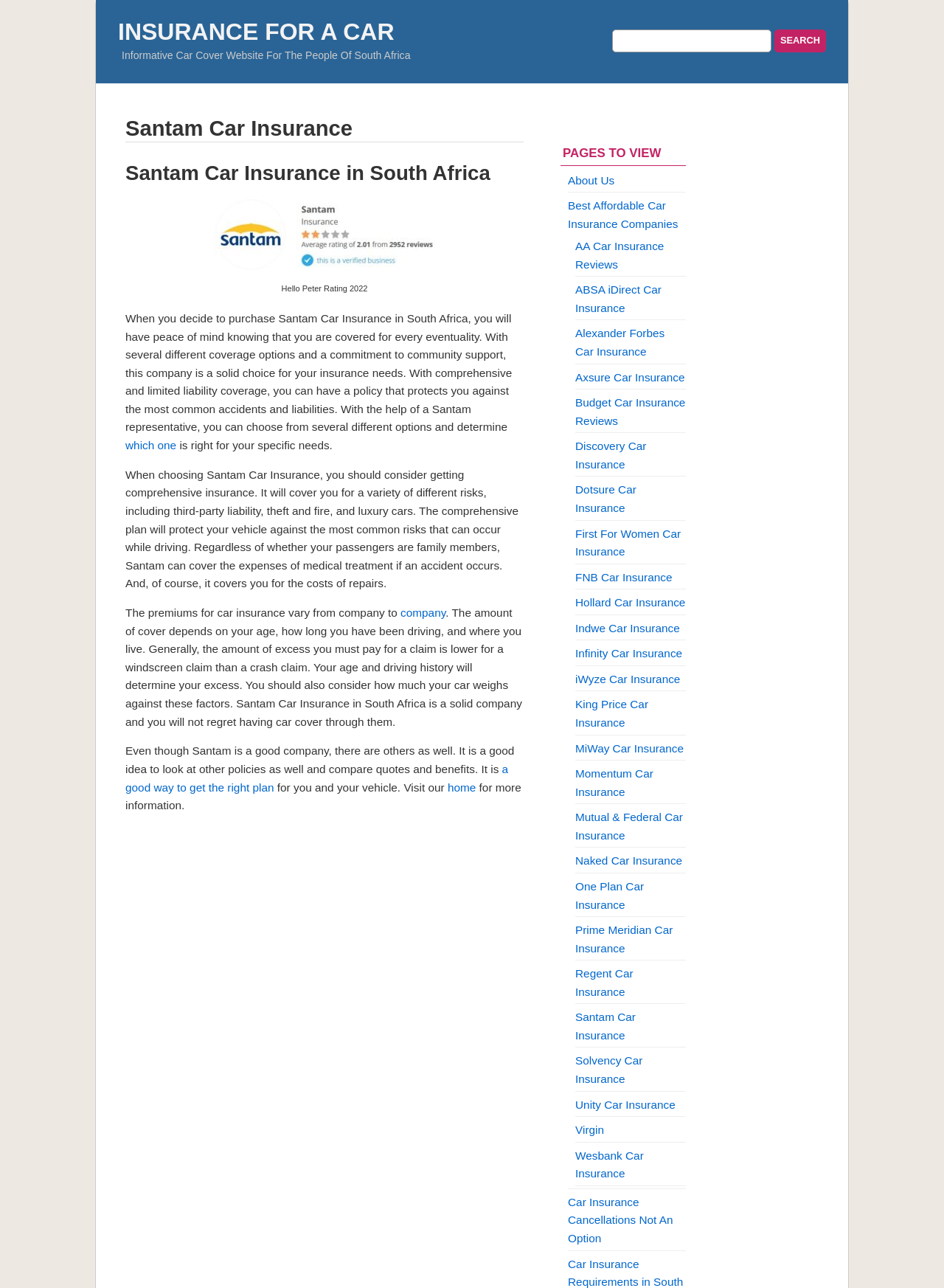Please determine the bounding box coordinates of the area that needs to be clicked to complete this task: 'Get quotes for Santam car insurance'. The coordinates must be four float numbers between 0 and 1, formatted as [left, top, right, bottom].

[0.133, 0.09, 0.555, 0.11]